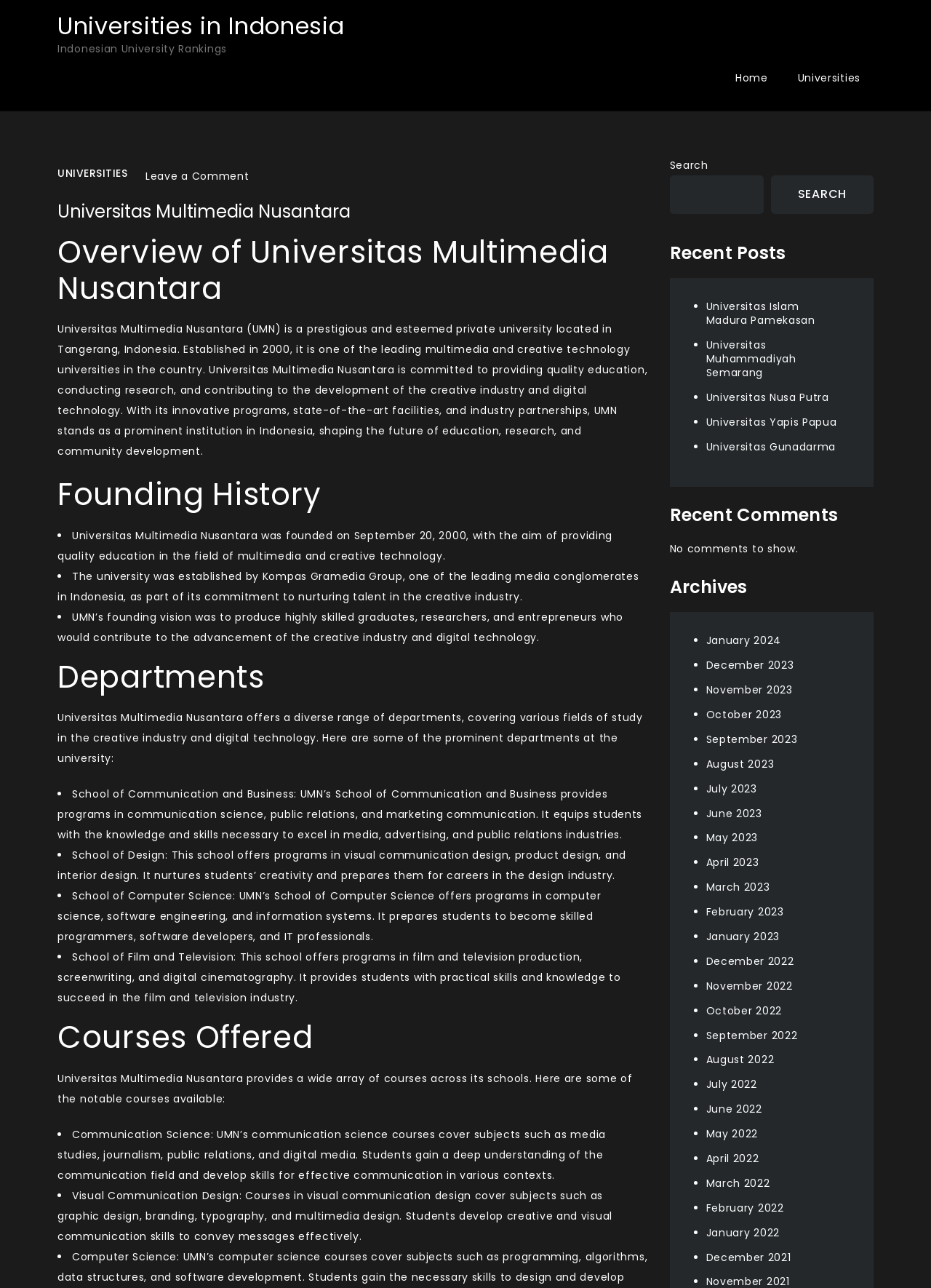Determine the bounding box coordinates for the clickable element to execute this instruction: "Read recent posts". Provide the coordinates as four float numbers between 0 and 1, i.e., [left, top, right, bottom].

[0.719, 0.188, 0.938, 0.205]